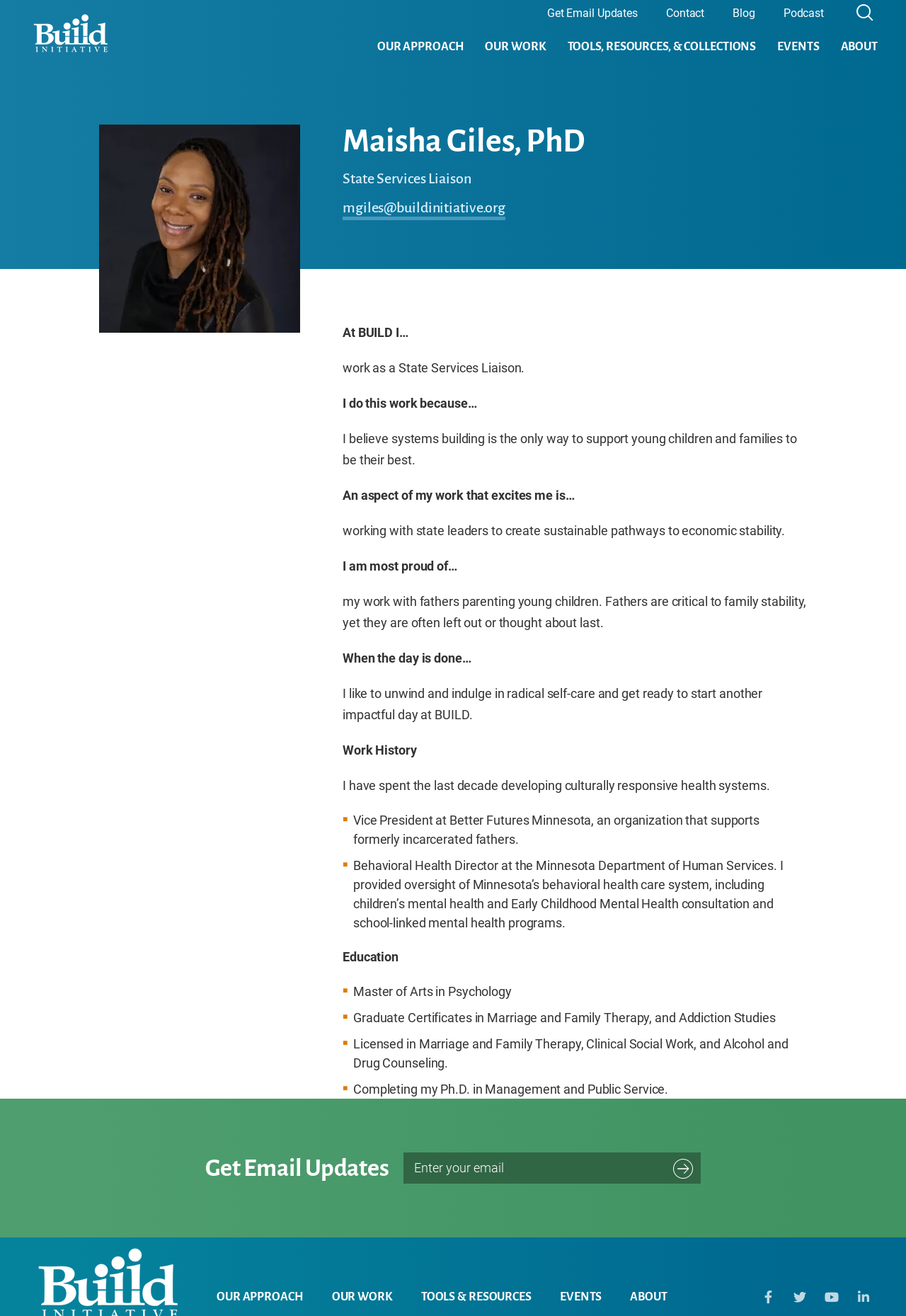Please identify the bounding box coordinates of the element that needs to be clicked to execute the following command: "Follow BUILD Initiative on Facebook". Provide the bounding box using four float numbers between 0 and 1, formatted as [left, top, right, bottom].

[0.832, 0.975, 0.863, 0.996]